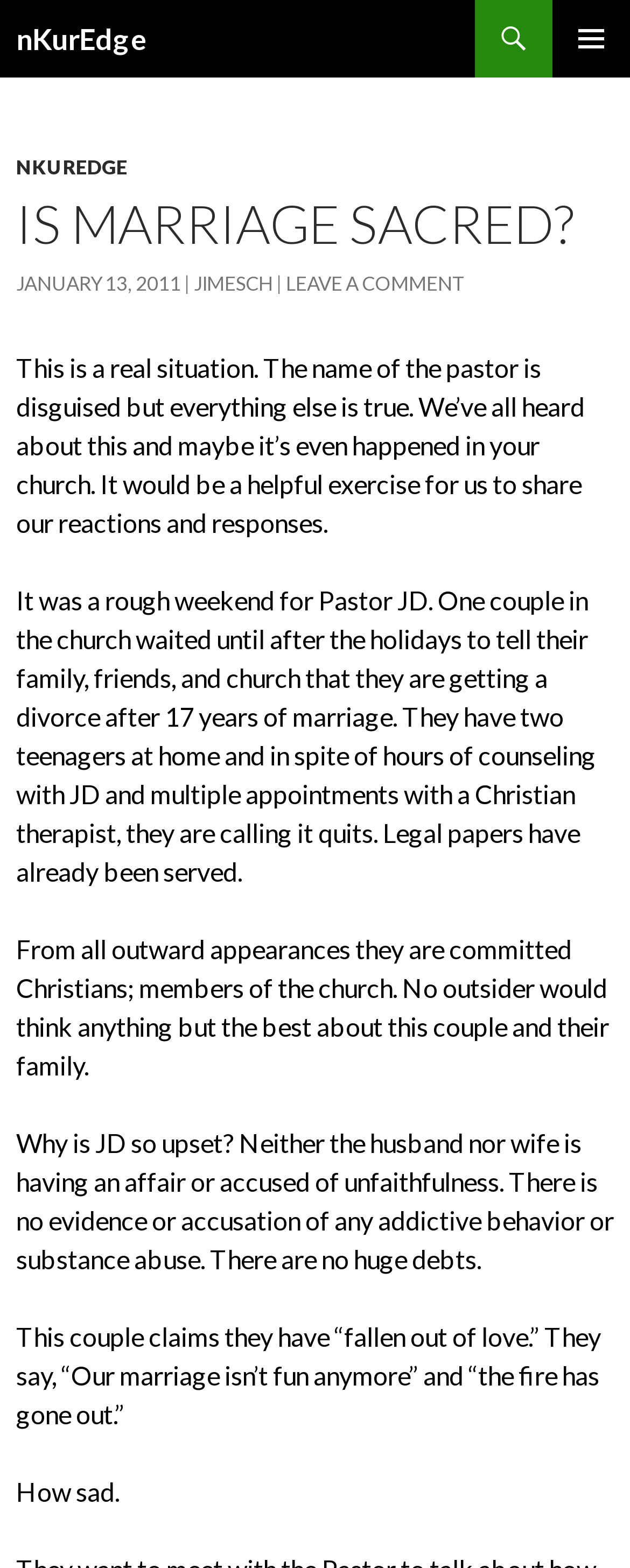Please provide a comprehensive answer to the question based on the screenshot: What is the date of the article?

The date of the article is January 13, 2011, as indicated by the link 'JANUARY 13, 2011' on the webpage.